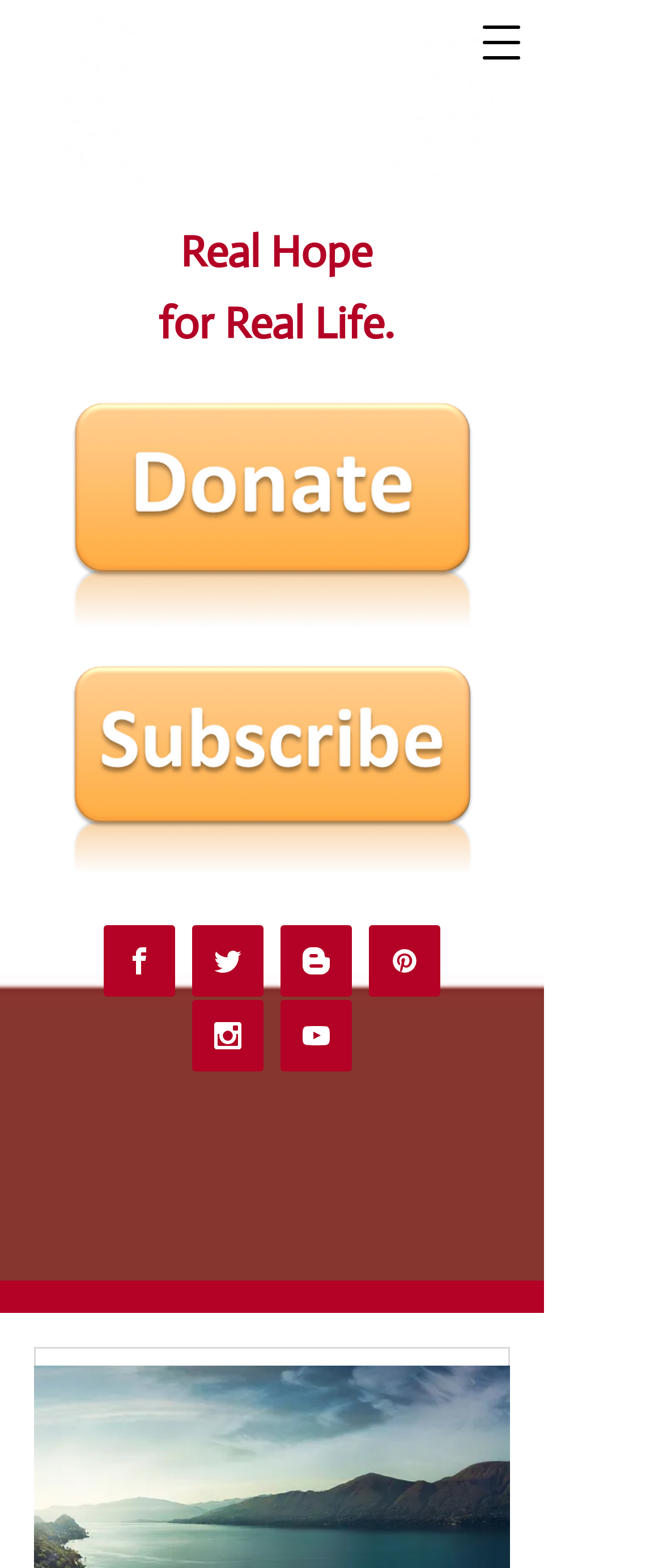Provide a single word or phrase to answer the given question: 
How many links are on the webpage?

7